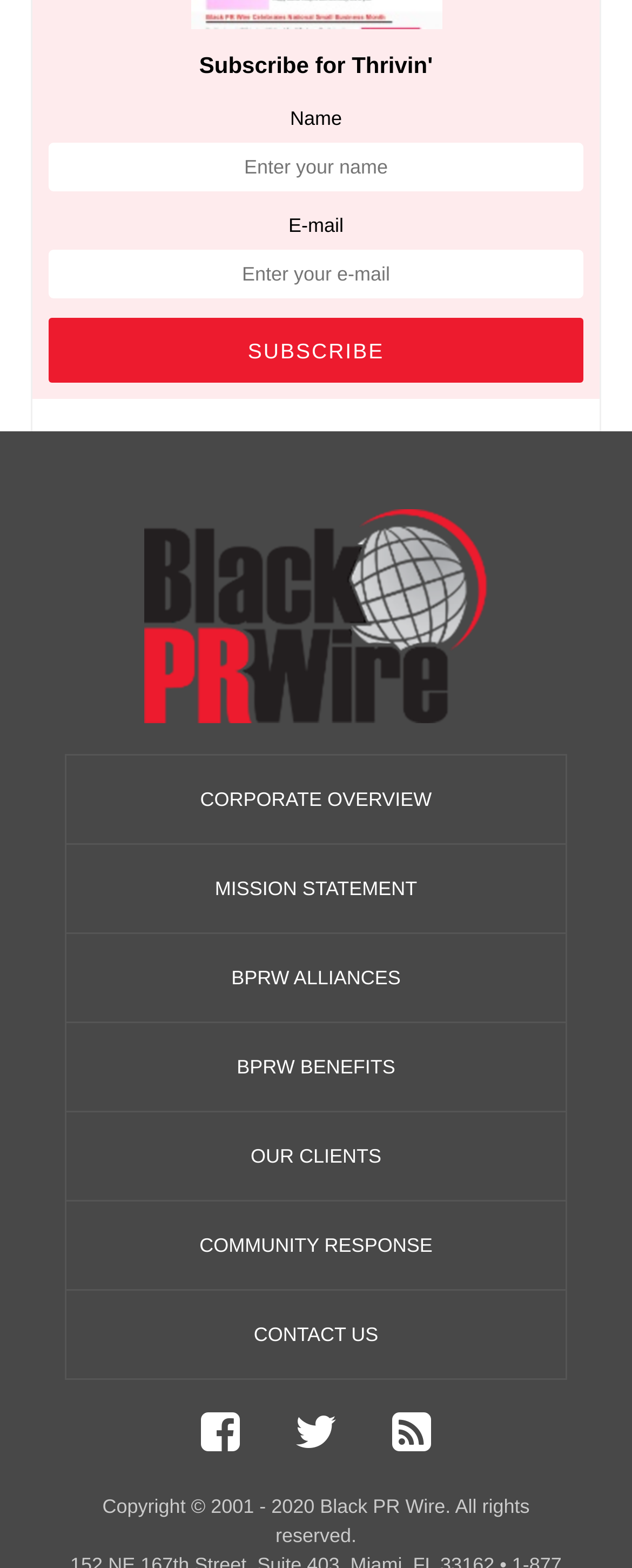Please give the bounding box coordinates of the area that should be clicked to fulfill the following instruction: "Open the Primary Menu". The coordinates should be in the format of four float numbers from 0 to 1, i.e., [left, top, right, bottom].

None